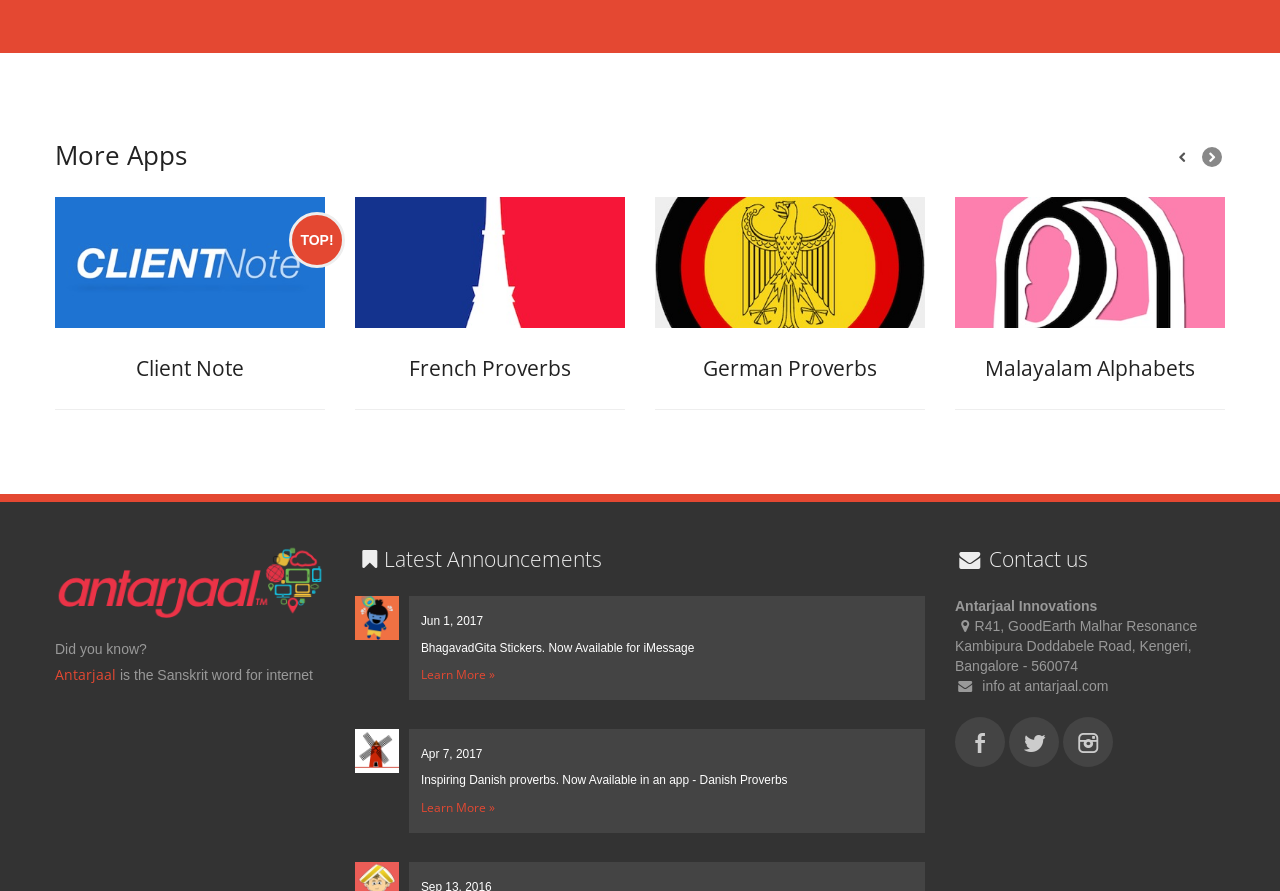Determine the bounding box coordinates of the region that needs to be clicked to achieve the task: "Click on 'Contact us'".

[0.746, 0.61, 0.957, 0.646]